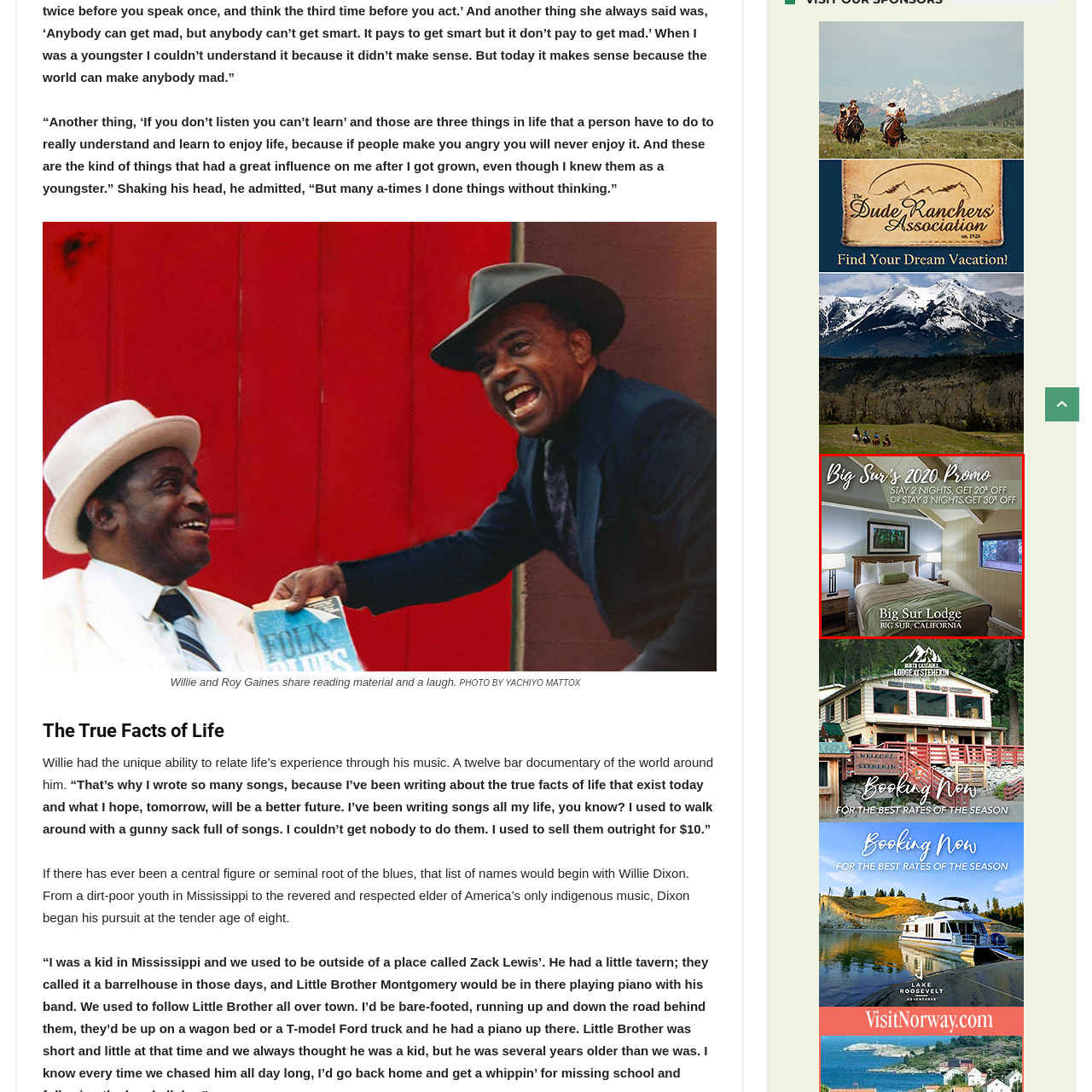Examine the image within the red box and give a concise answer to this question using a single word or short phrase: 
Where is Big Sur located?

California